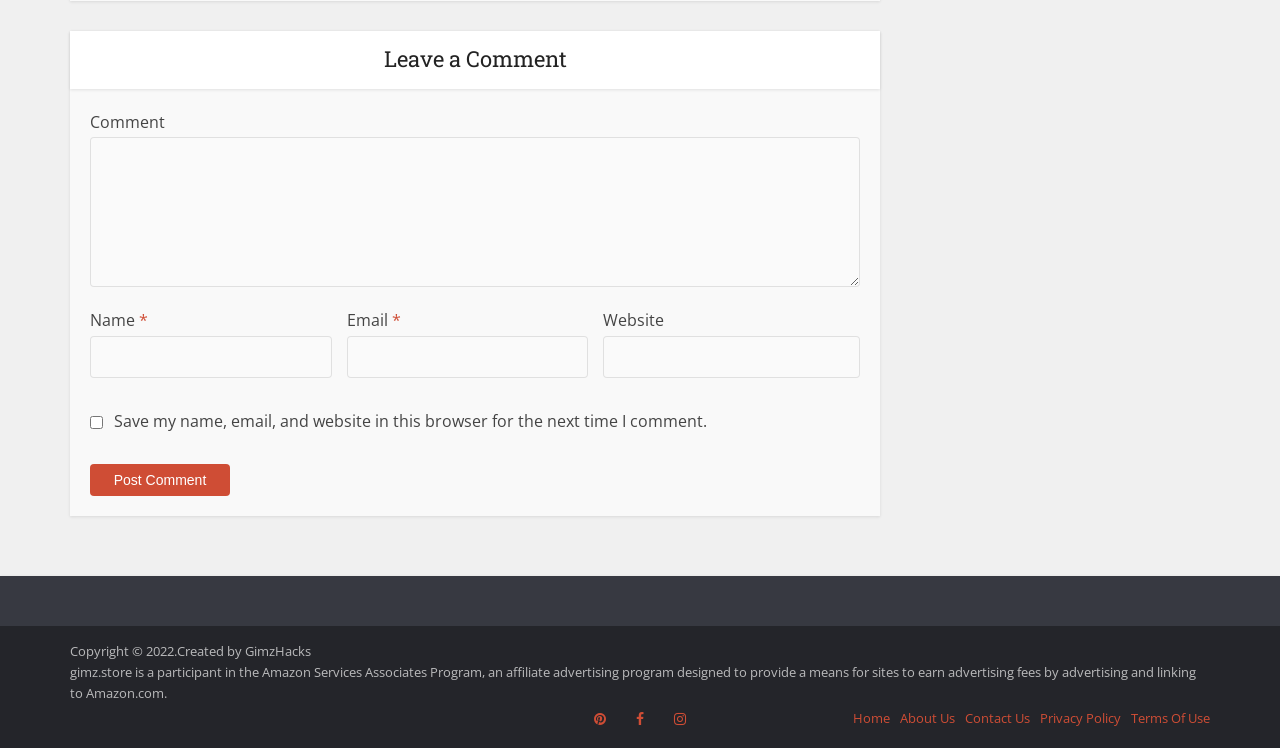Could you provide the bounding box coordinates for the portion of the screen to click to complete this instruction: "View the blog"?

None